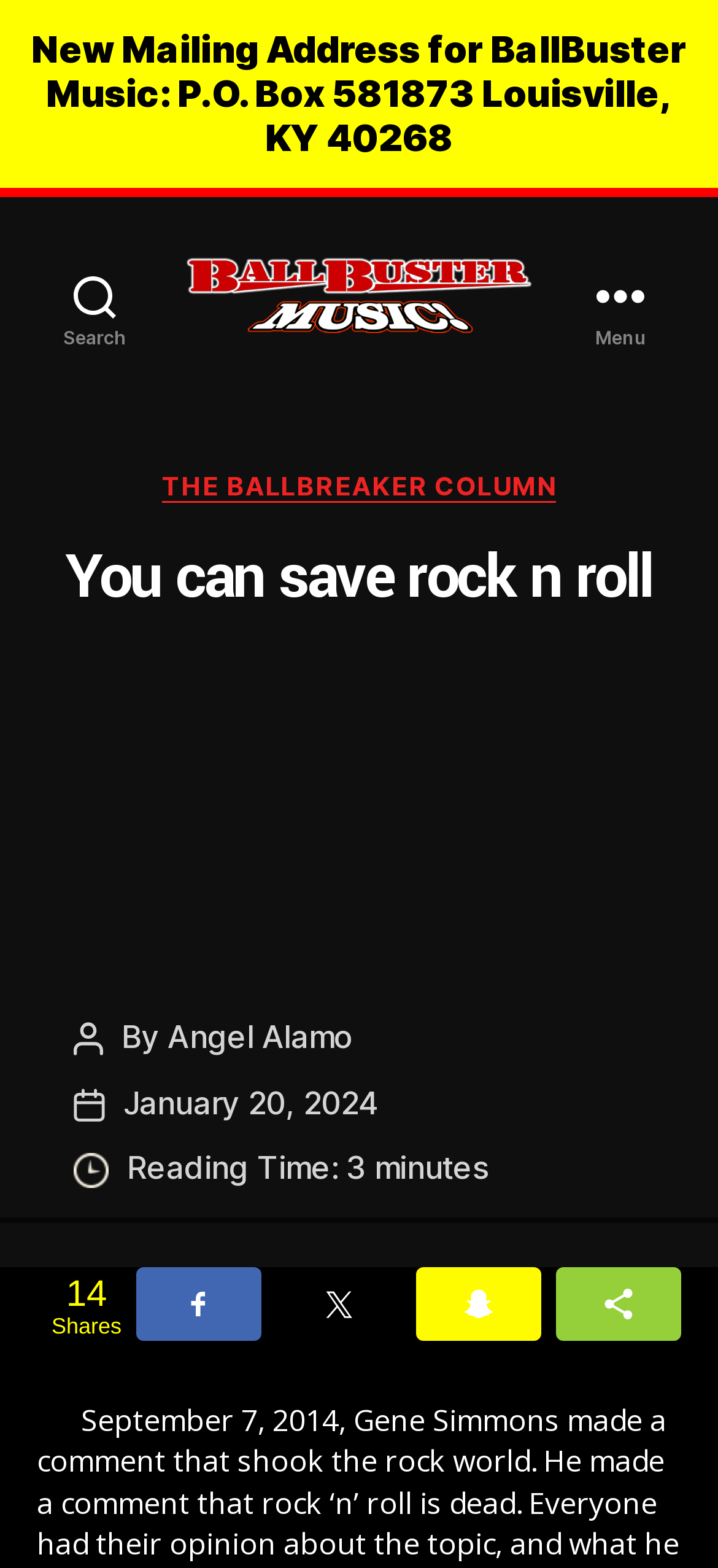Offer an in-depth caption of the entire webpage.

The webpage is an article from BallBuster Music, specifically from "The Ballbreaker Column". At the top, there is a search button and a link to BallBuster Music, accompanied by an image of the same name. On the right side, there is a menu button. 

When the menu button is expanded, a header section appears, containing several elements. There is a link to "THE BALLBREAKER COLUMN" and a heading that reads "You can save rock n roll". Below the heading, there is a section with information about the post, including the author, "Angel Alamo", and the post date, "January 20, 2024". There is also an image of a clock and a reading time of 14 minutes. 

Further down, there are social media sharing buttons for Facebook, Twitter, Snapchat, and Sharethis. The main content of the article is not explicitly described in the accessibility tree, but based on the meta description, it appears to be a discussion about Gene Simmons' comment that rock 'n' roll is dead and the opinions of others on the topic.